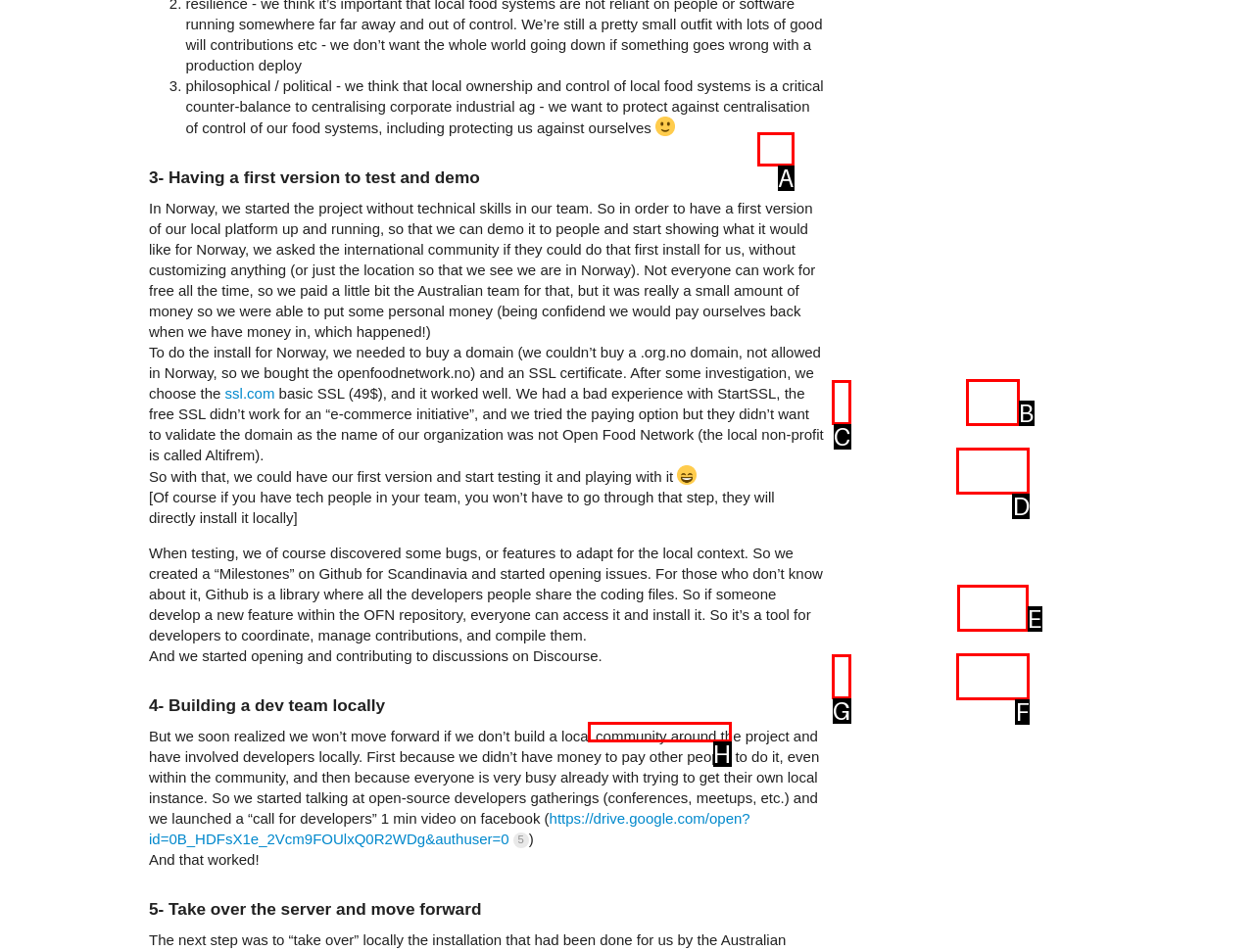Identify the correct letter of the UI element to click for this task: Like this post
Respond with the letter from the listed options.

A